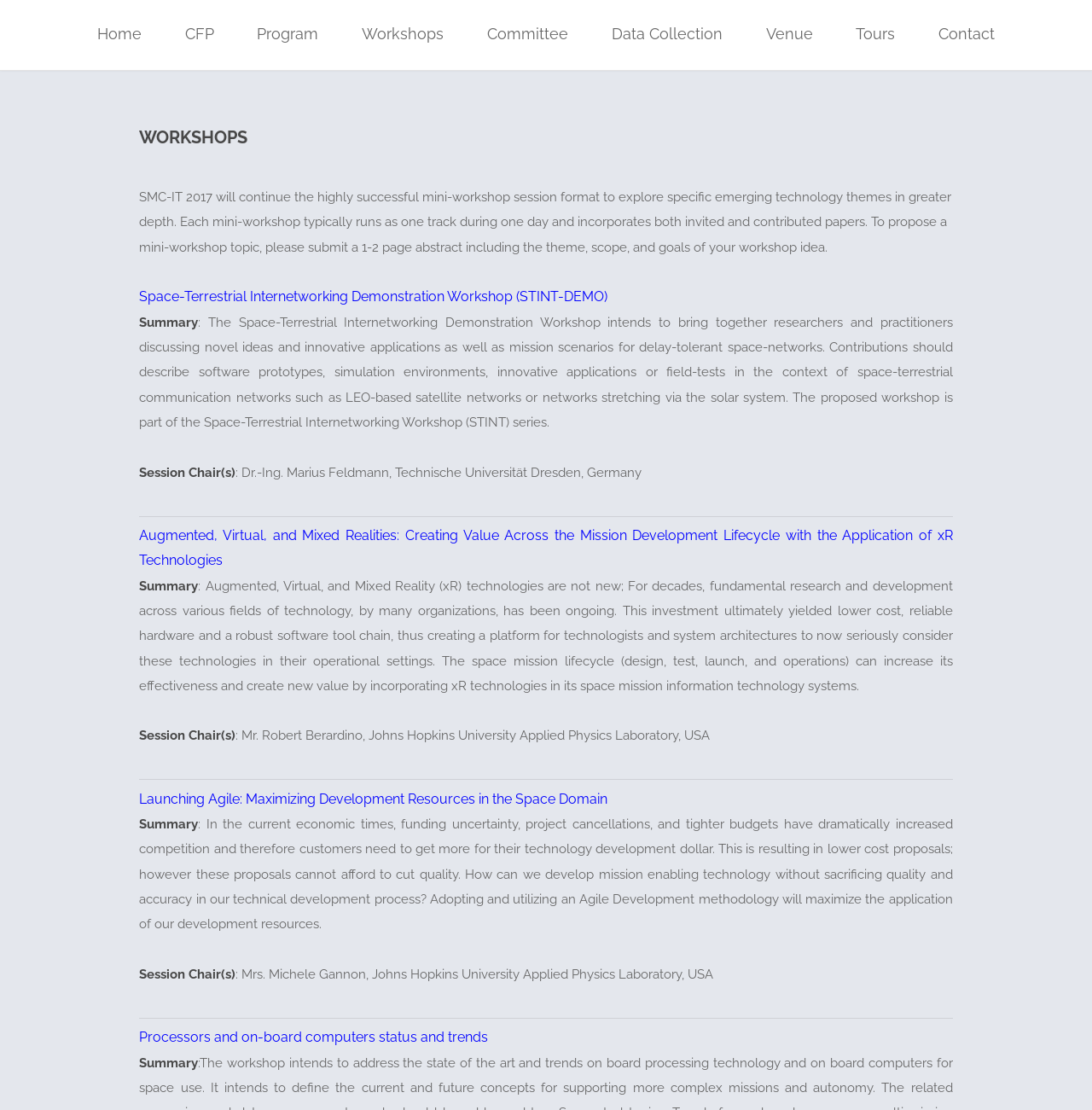Using the details from the image, please elaborate on the following question: What is the theme of the second workshop?

I looked at the list of workshops on the webpage and found the second one, which is 'Augmented, Virtual, and Mixed Realities: Creating Value Across the Mission Development Lifecycle with the Application of xR Technologies'. The theme of this workshop is 'Augmented, Virtual, and Mixed Realities'.